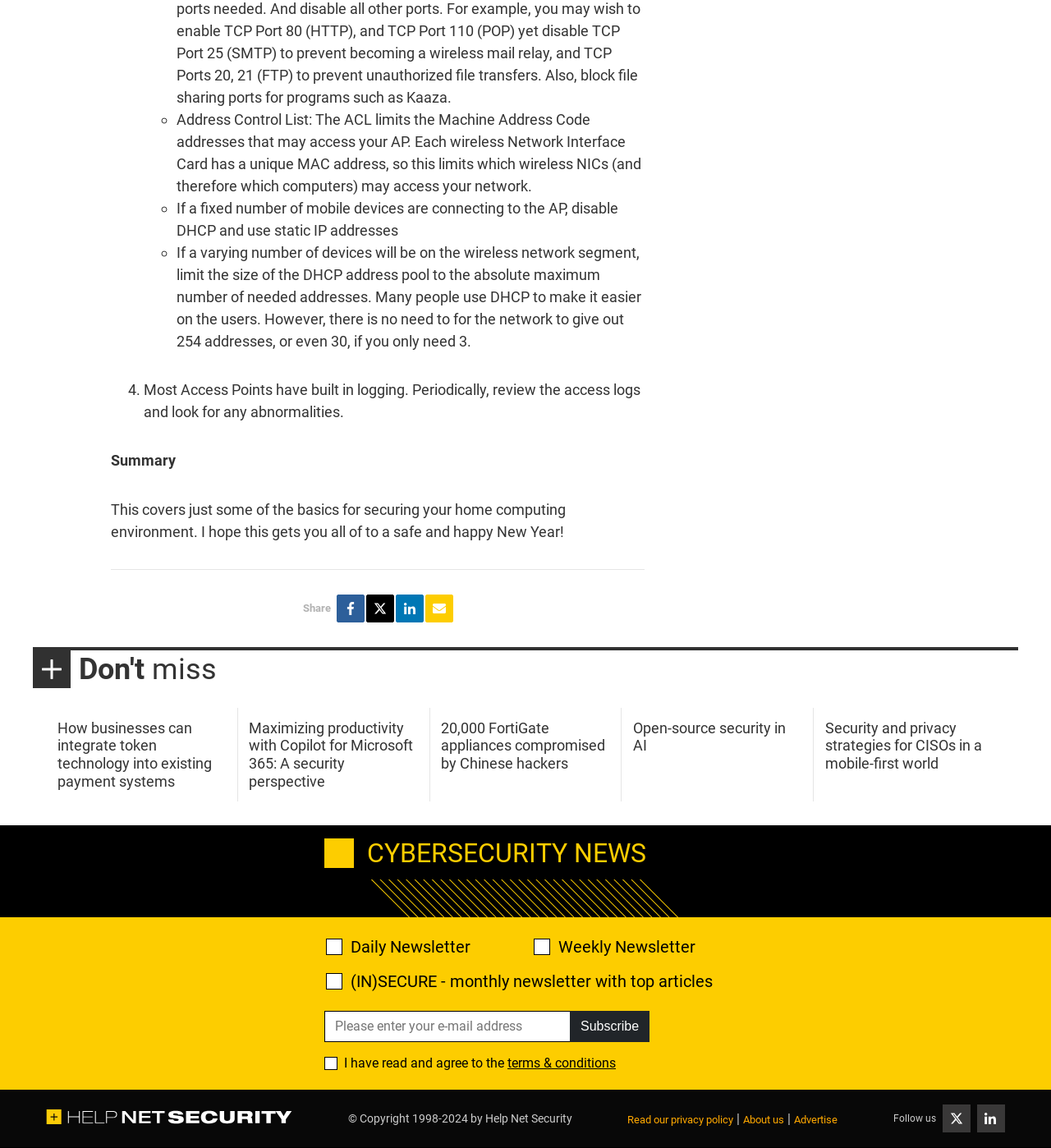Provide the bounding box coordinates, formatted as (top-left x, top-left y, bottom-right x, bottom-right y), with all values being floating point numbers between 0 and 1. Identify the bounding box of the UI element that matches the description: Advertise

[0.756, 0.97, 0.797, 0.98]